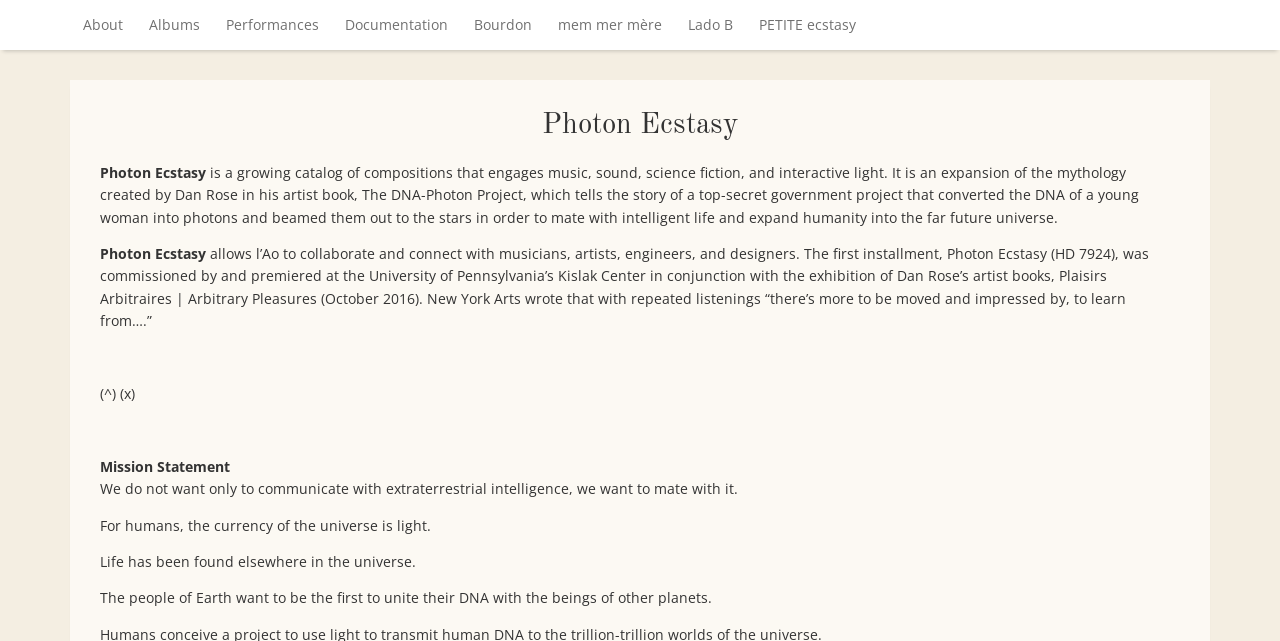Consider the image and give a detailed and elaborate answer to the question: 
What is the purpose of Photon Ecstasy?

The purpose of Photon Ecstasy is to expand humanity into the far future universe, as described in the StaticText element 'It is an expansion of the mythology created by Dan Rose in his artist book, The DNA-Photon Project, which tells the story of a top-secret government project that converted the DNA of a young woman into photons and beamed them out to the stars in order to mate with intelligent life and expand humanity into the far future universe.'